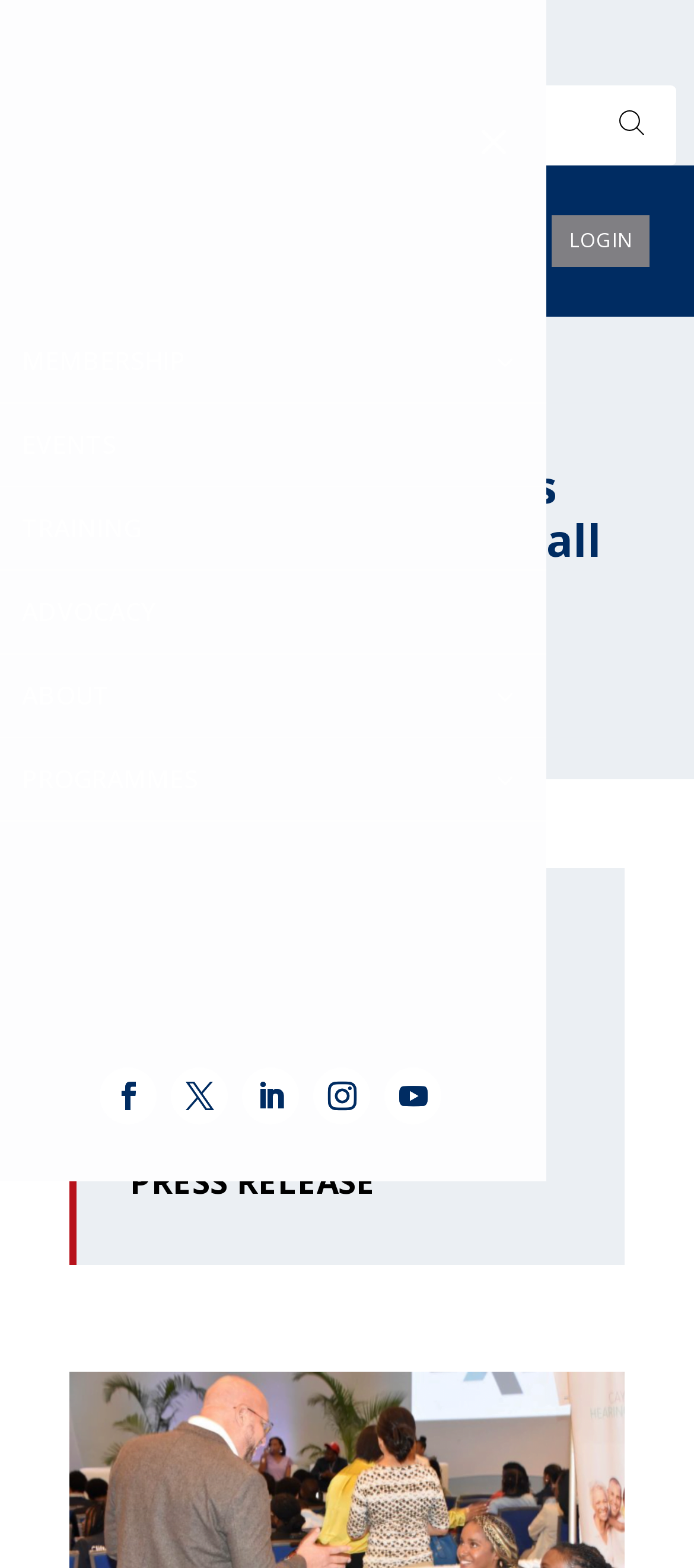What is the purpose of the search bar?
Please interpret the details in the image and answer the question thoroughly.

The search bar is located at the top of the webpage, and it has a textbox with a placeholder 'Search here' and a search button. This suggests that the search bar is intended for users to search for specific content within the website.